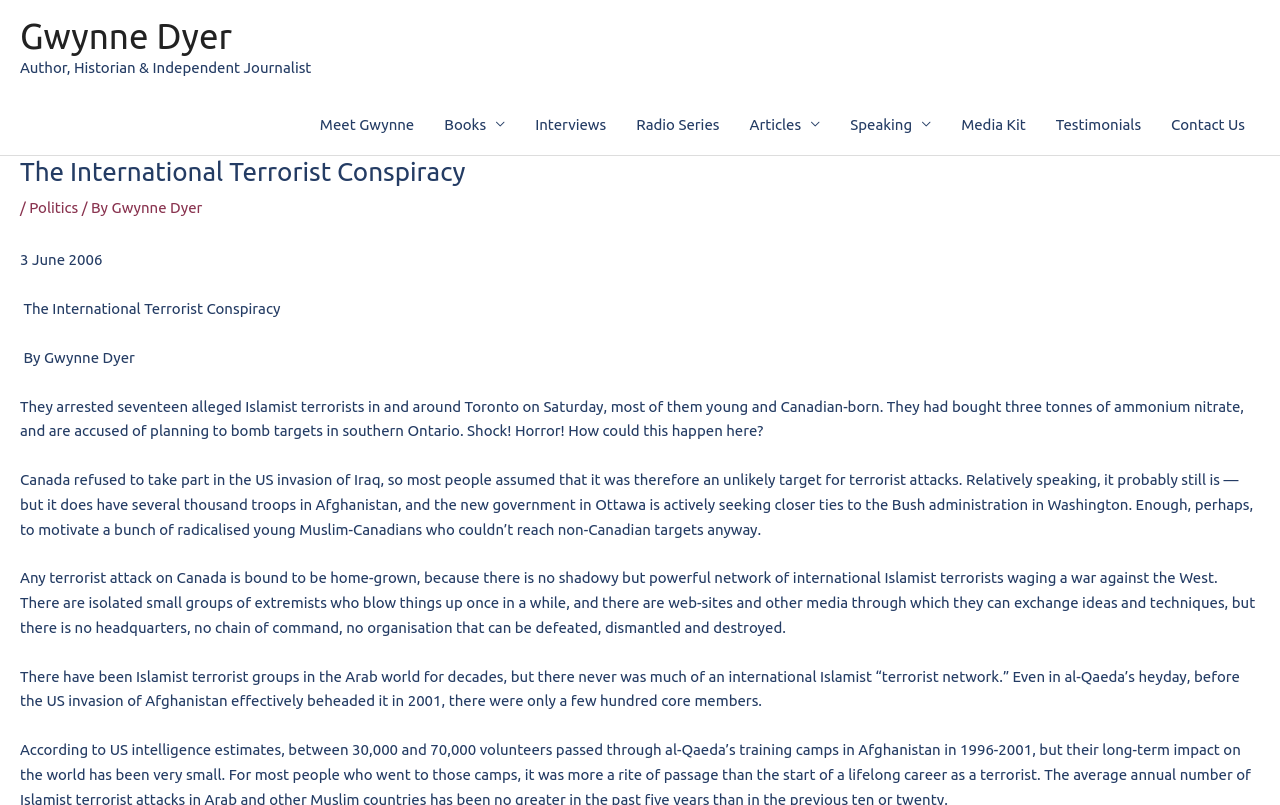When was the article written?
Based on the image, respond with a single word or phrase.

3 June 2006